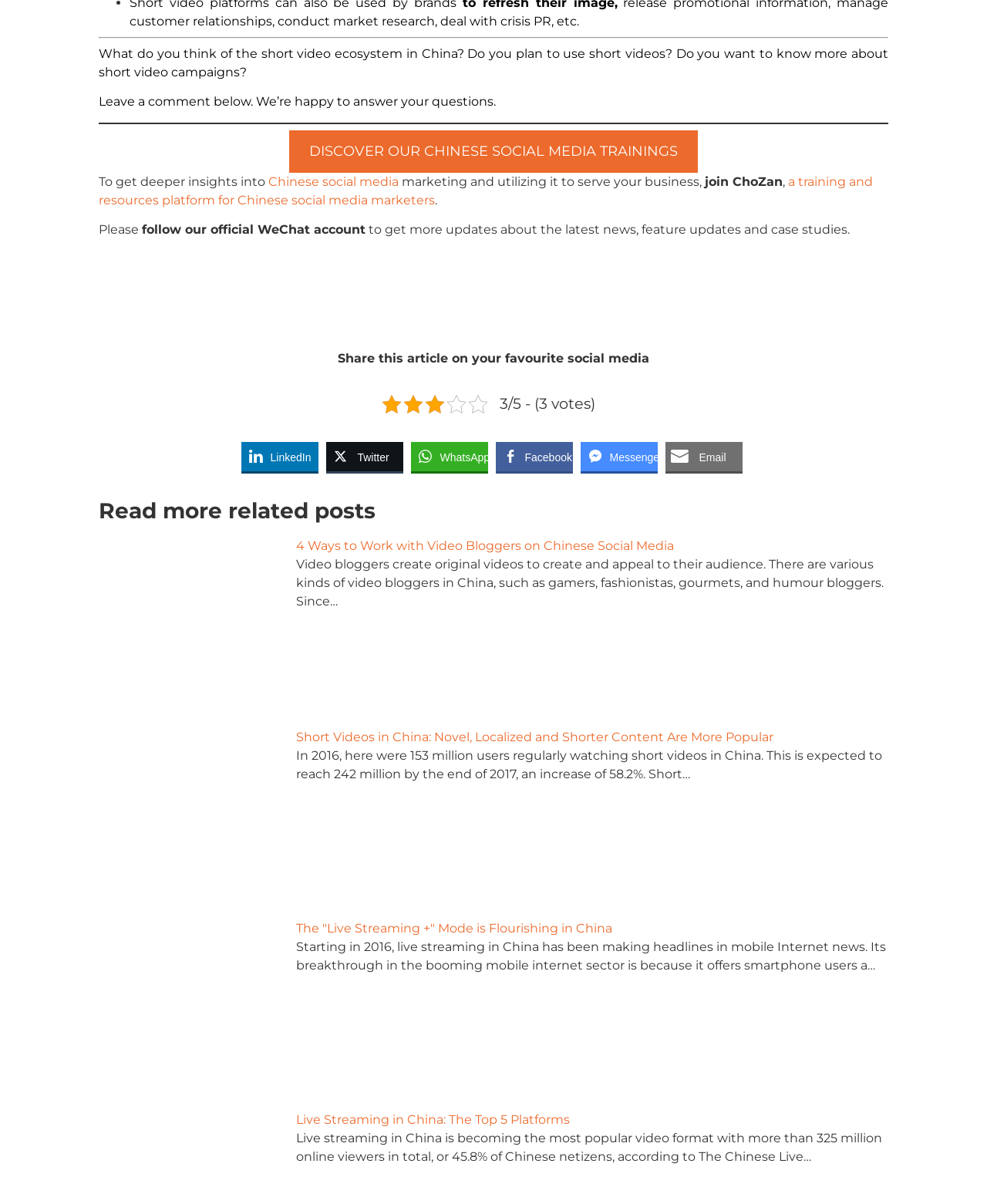Identify the coordinates of the bounding box for the element that must be clicked to accomplish the instruction: "Share this article on LinkedIn".

[0.244, 0.367, 0.322, 0.392]